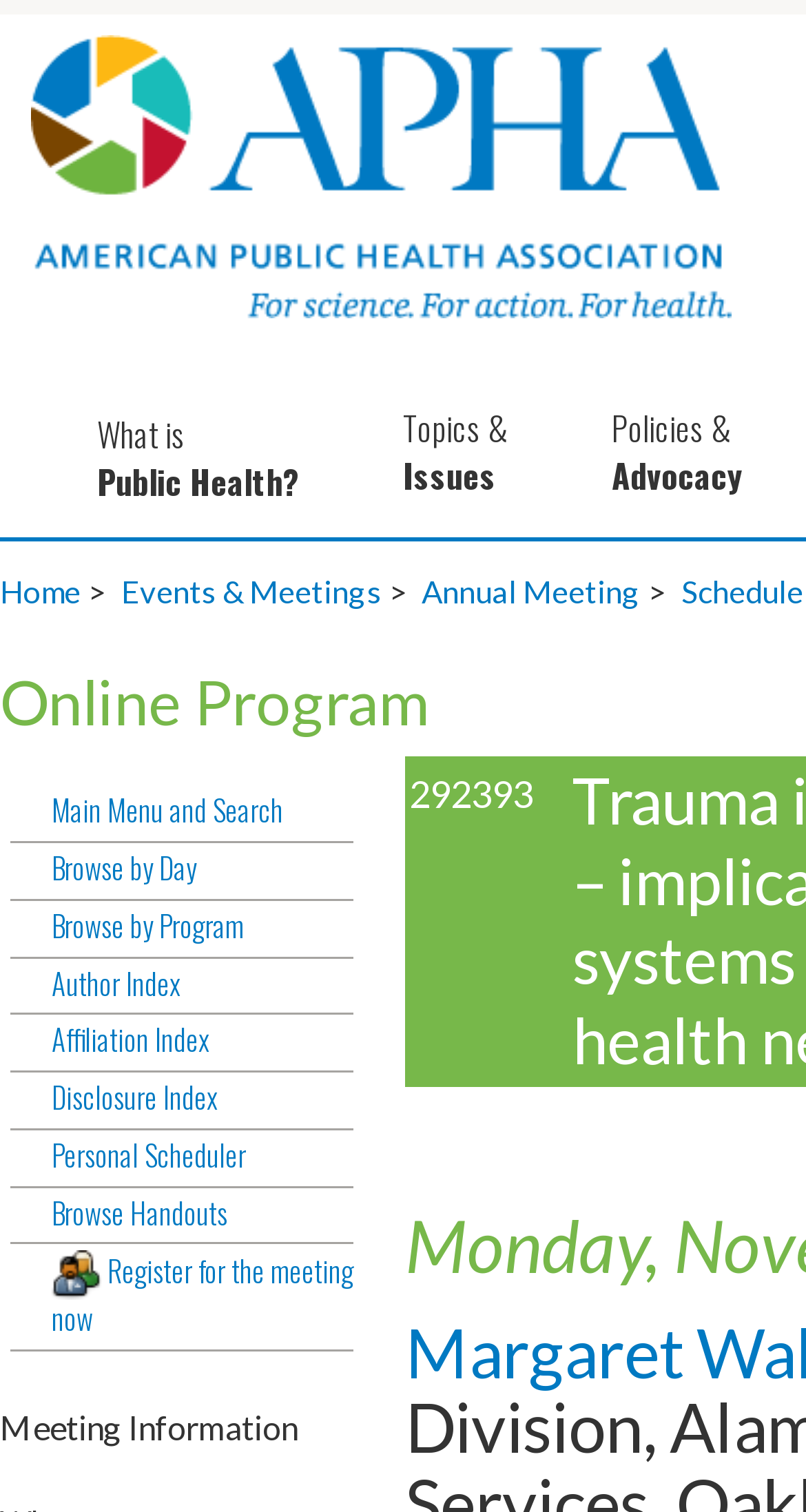Generate a thorough caption that explains the contents of the webpage.

The webpage is about the 141st APHA Annual Meeting and Exposition, which took place from November 2 to November 6, 2013. At the top left corner, there is a link to "APHA Home" accompanied by an image with the same name. Below this, there are three links: "What is Public Health?", "Topics & Issues", and "APHA Home" again.

On the left side of the page, there is a vertical menu with several links, including "Home", "Events & Meetings", "Annual Meeting", and "Main Menu and Search". Below this menu, there are eight links related to the meeting, such as "Browse by Day", "Browse by Program", "Author Index", and "Register for the meeting now". The last link has a small image next to it.

At the bottom of the page, there is a heading titled "Meeting Information".